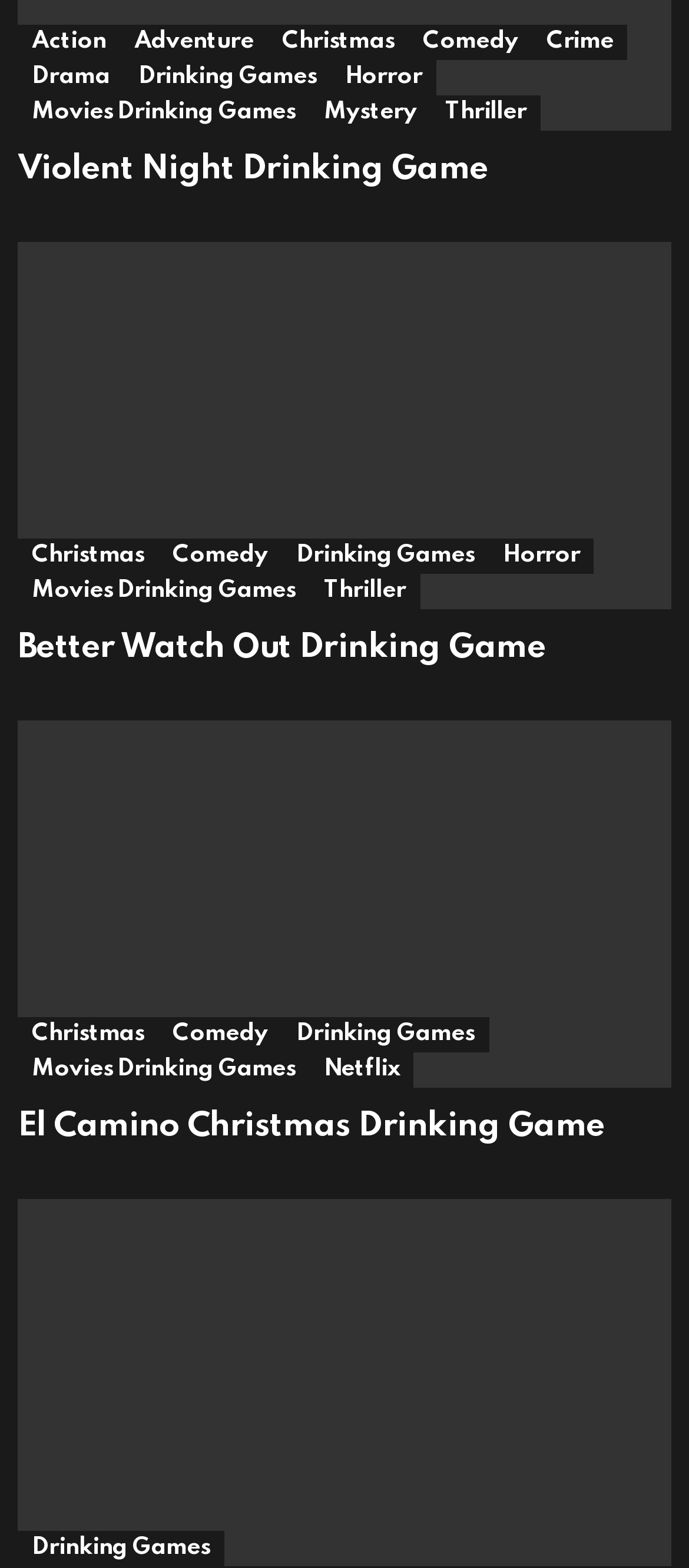How many images are there on this webpage?
Observe the image and answer the question with a one-word or short phrase response.

3